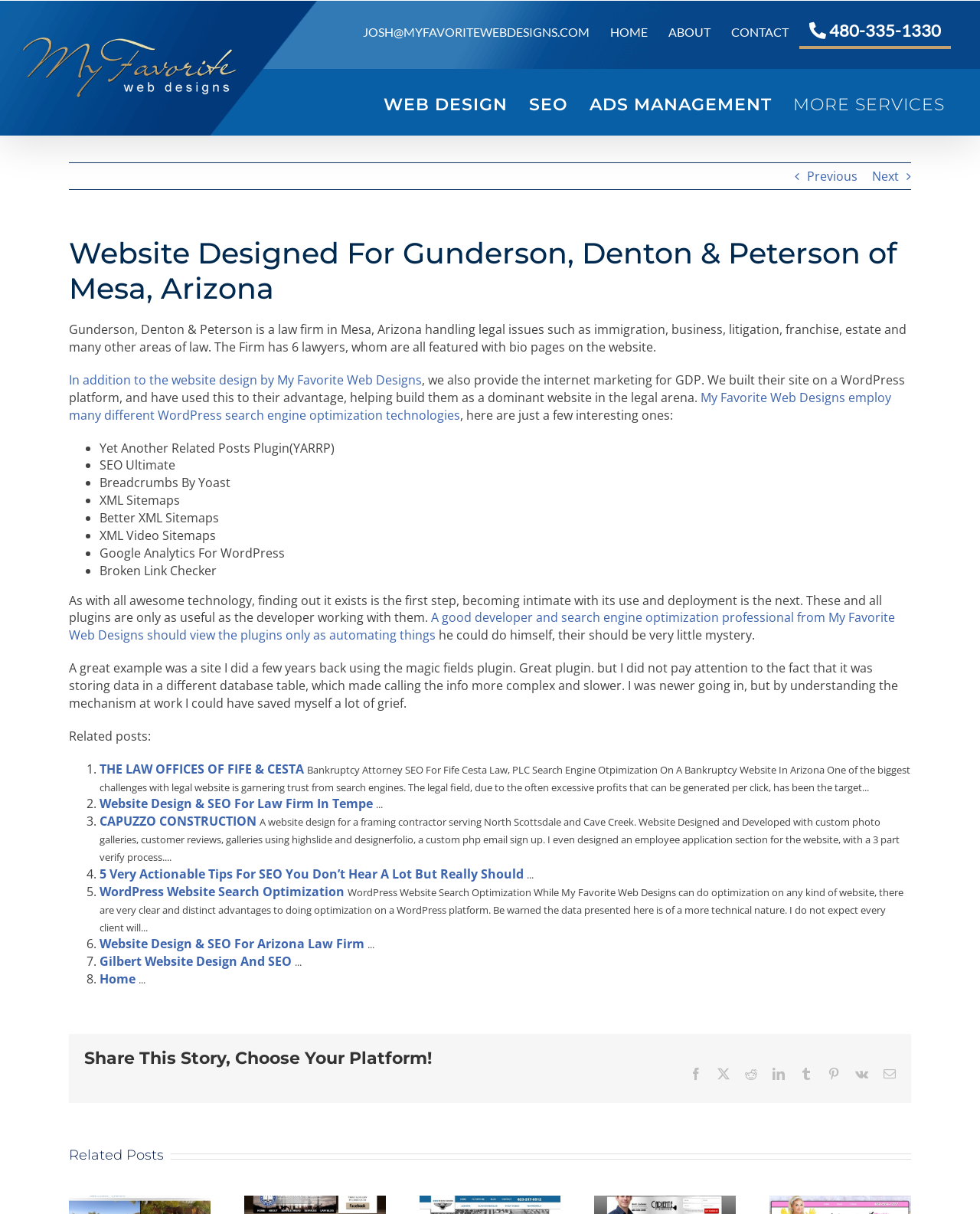What is the platform used to build the website?
Please provide a single word or phrase answer based on the image.

WordPress